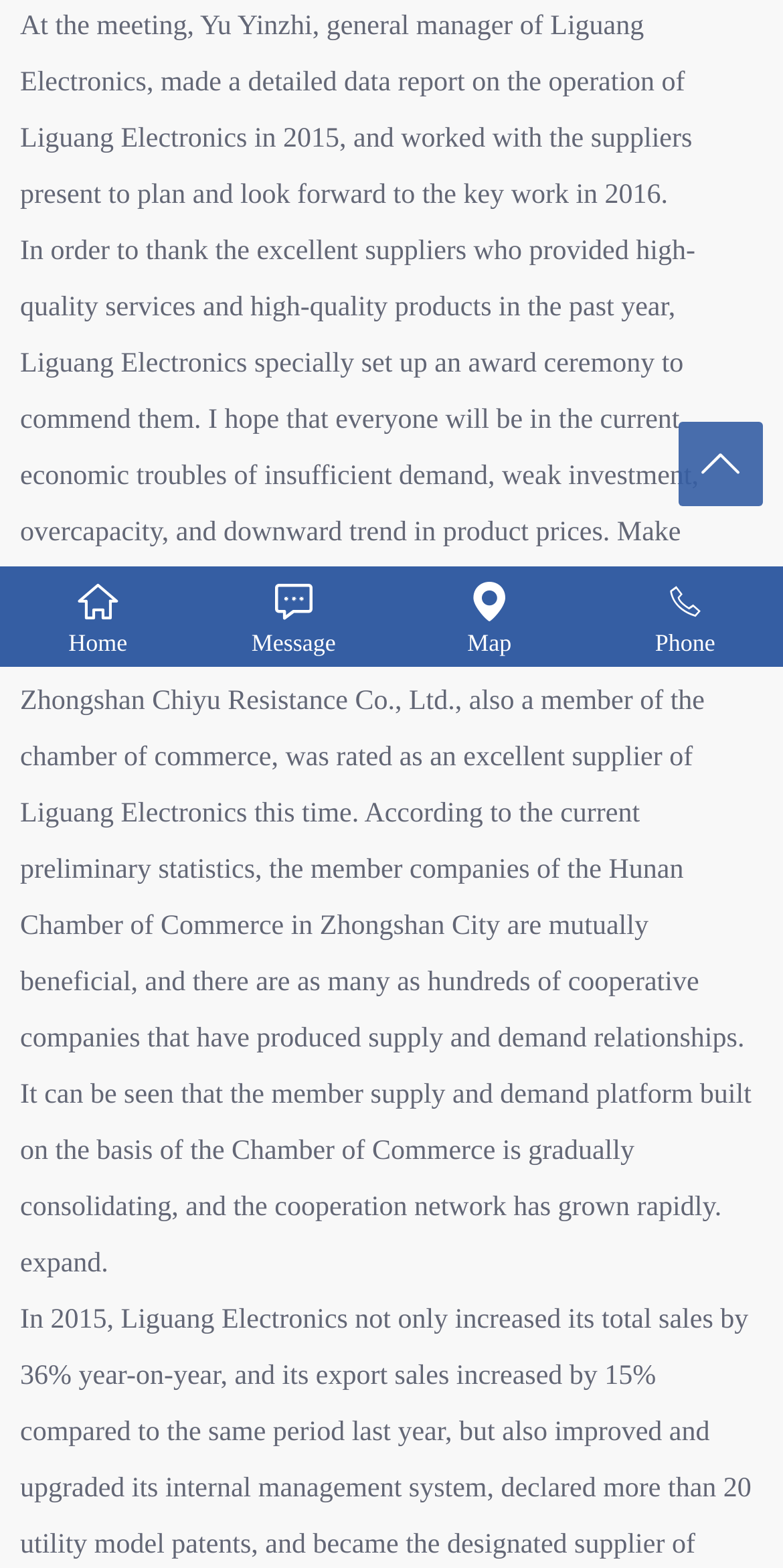Identify the bounding box of the HTML element described as: "Phone".

[0.75, 0.361, 1.0, 0.425]